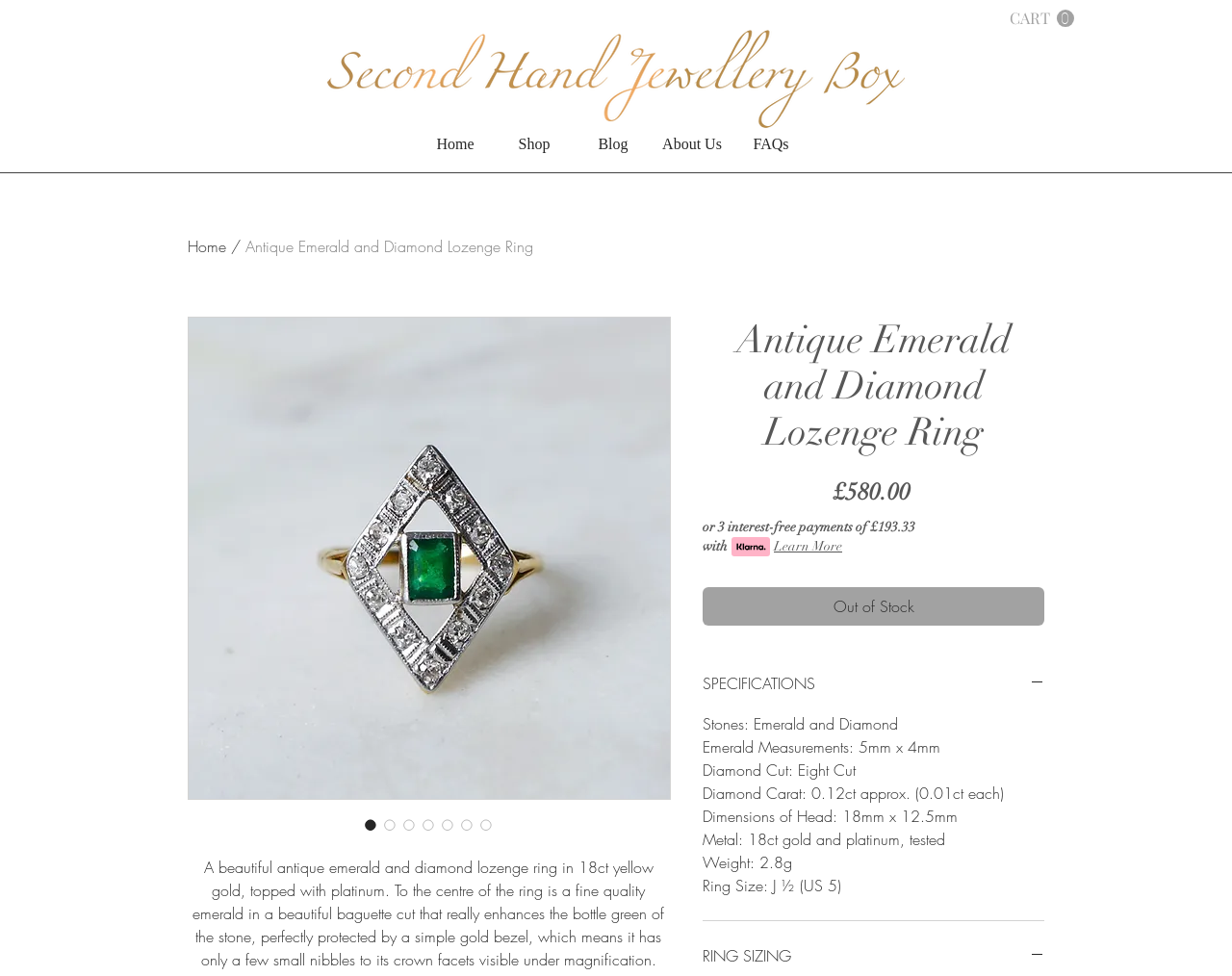What is the carat weight of the diamond?
Using the image, provide a concise answer in one word or a short phrase.

0.12ct approx.